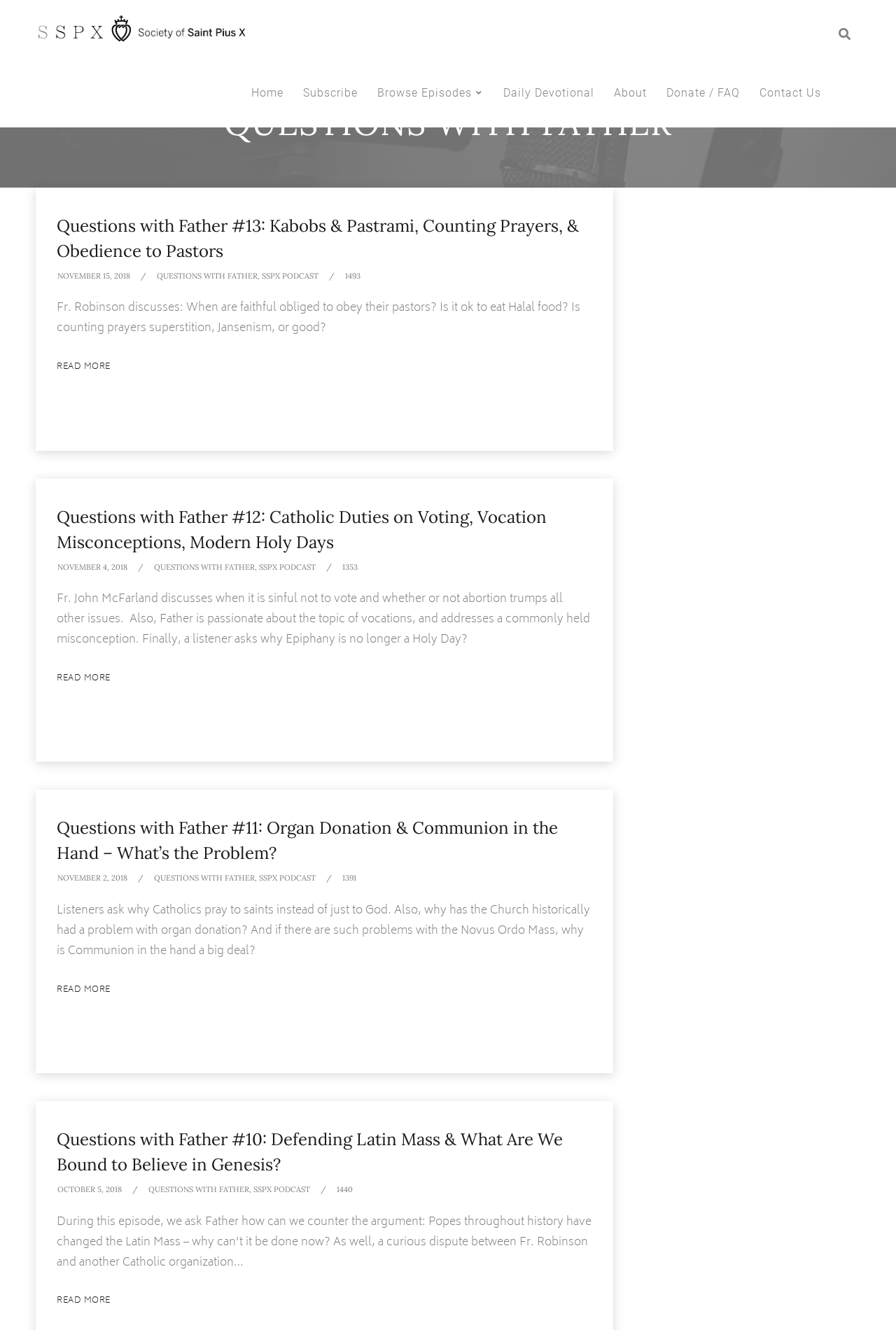What is the number of views for the 'Questions with Father #12' episode?
Please answer the question as detailed as possible.

The number of views for the 'Questions with Father #12' episode can be found below the episode title, where it says '1353'.